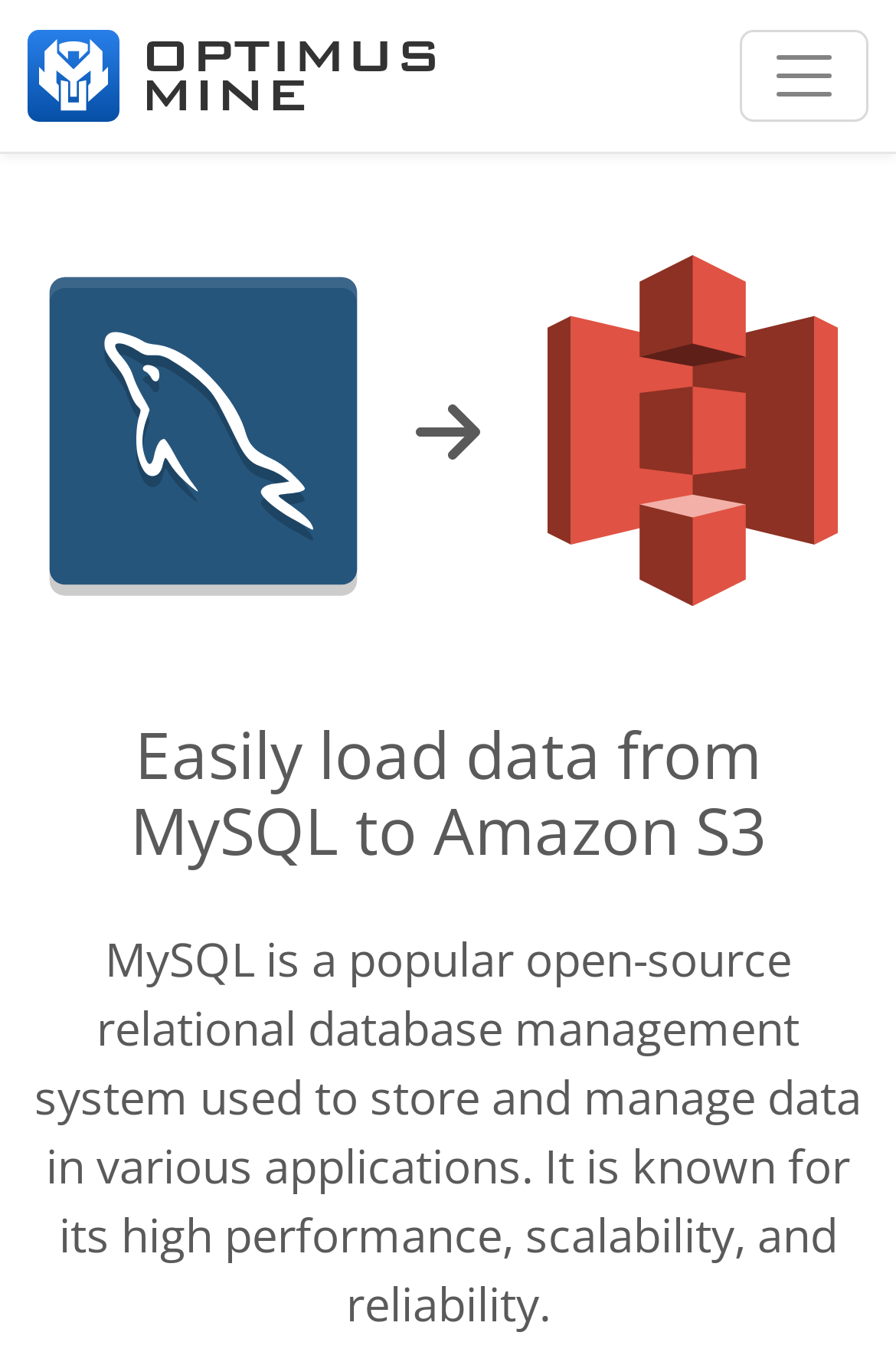What is the relationship between MySQL and Amazon S3 on this webpage?
Please give a detailed and elaborate answer to the question based on the image.

The webpage's title, images, and text suggest that MySQL is a source of data, and Amazon S3 is a target for loading that data, implying a data loading or migration relationship between the two systems.